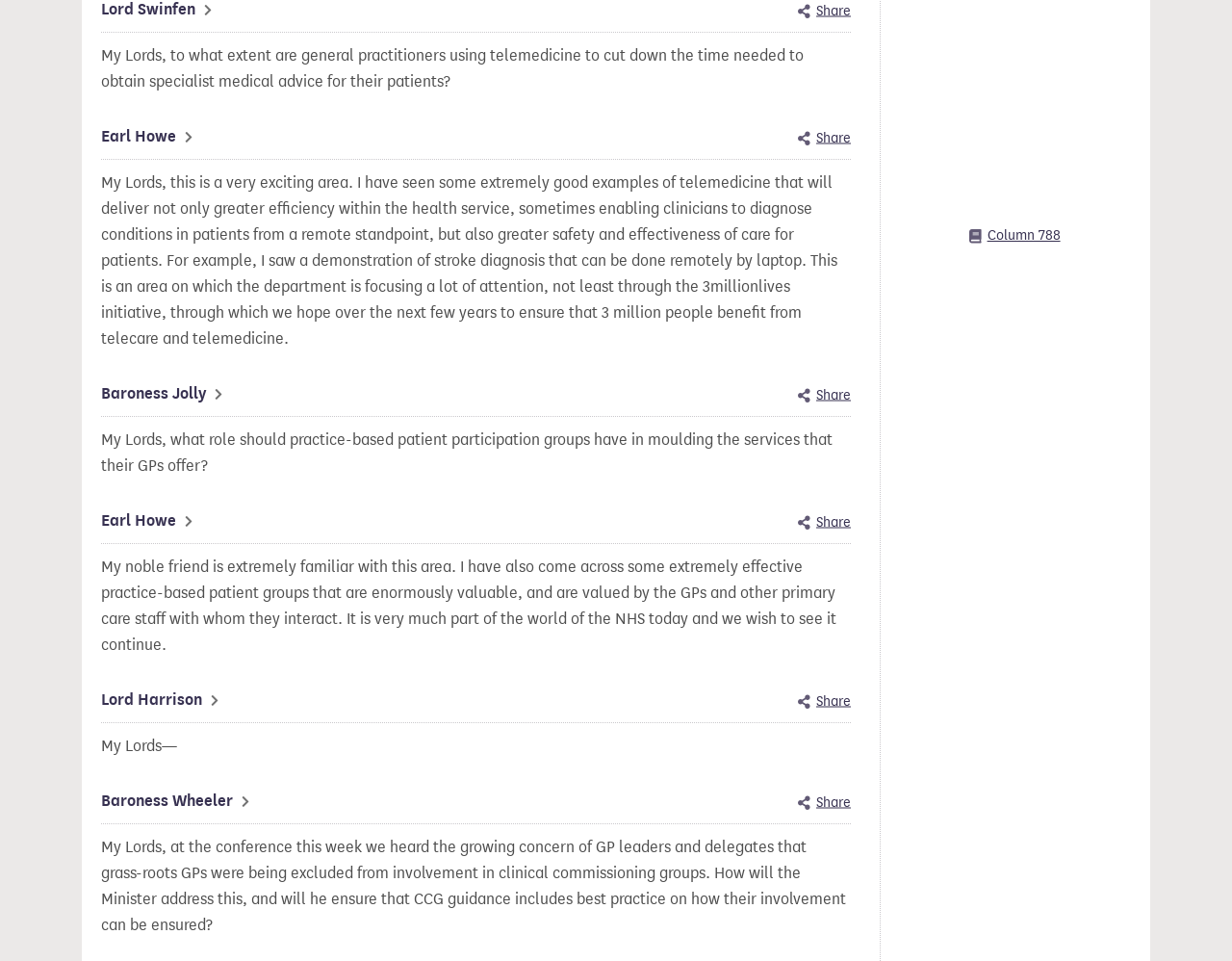Please find the bounding box coordinates of the element that you should click to achieve the following instruction: "Explore the practice areas". The coordinates should be presented as four float numbers between 0 and 1: [left, top, right, bottom].

None